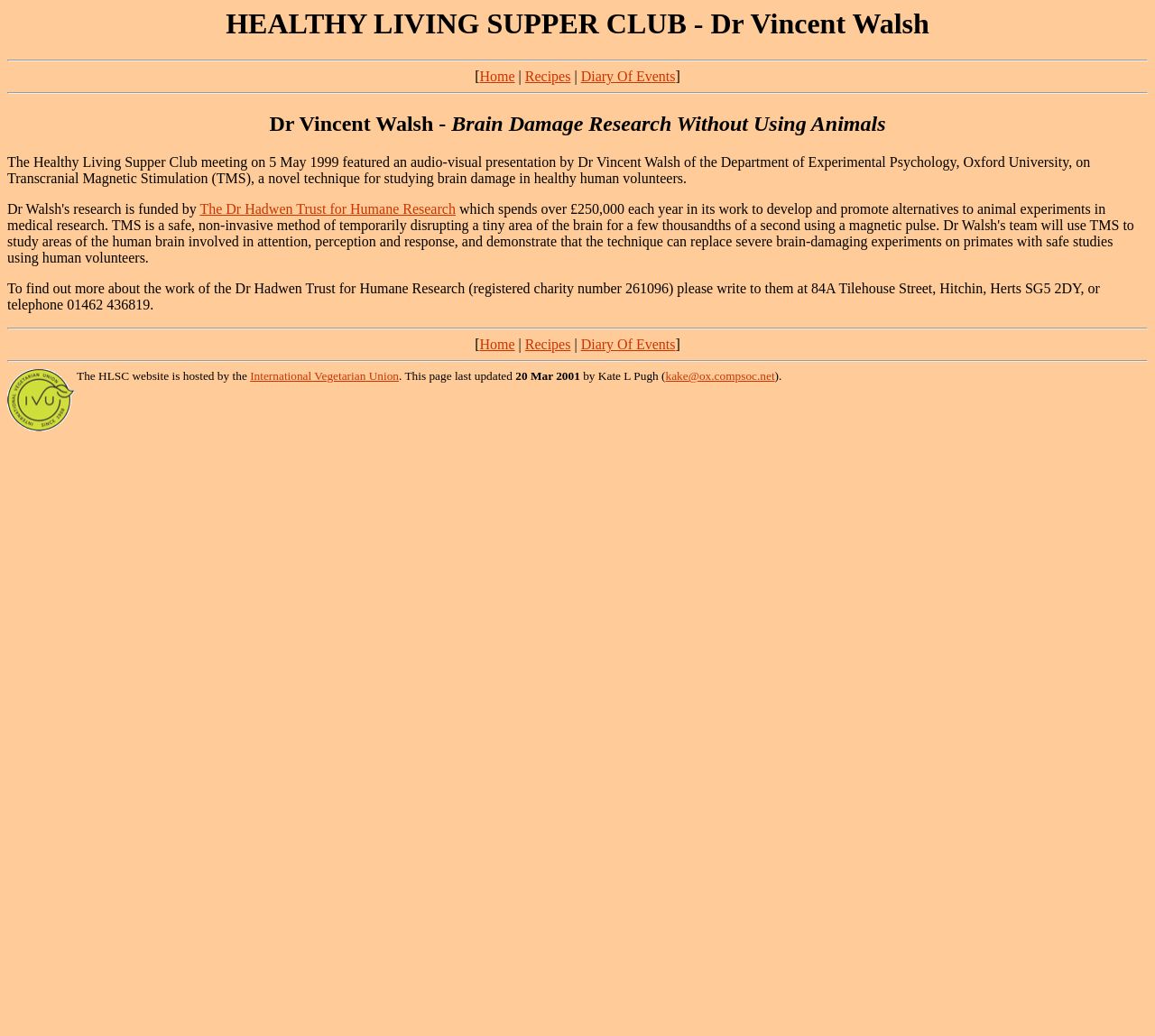What is the name of the charity mentioned on the webpage?
Answer the question with as much detail as possible.

The charity mentioned on the webpage is the Dr Hadwen Trust for Humane Research, which is mentioned in the text 'To find out more about the work of the Dr Hadwen Trust for Humane Research...'.